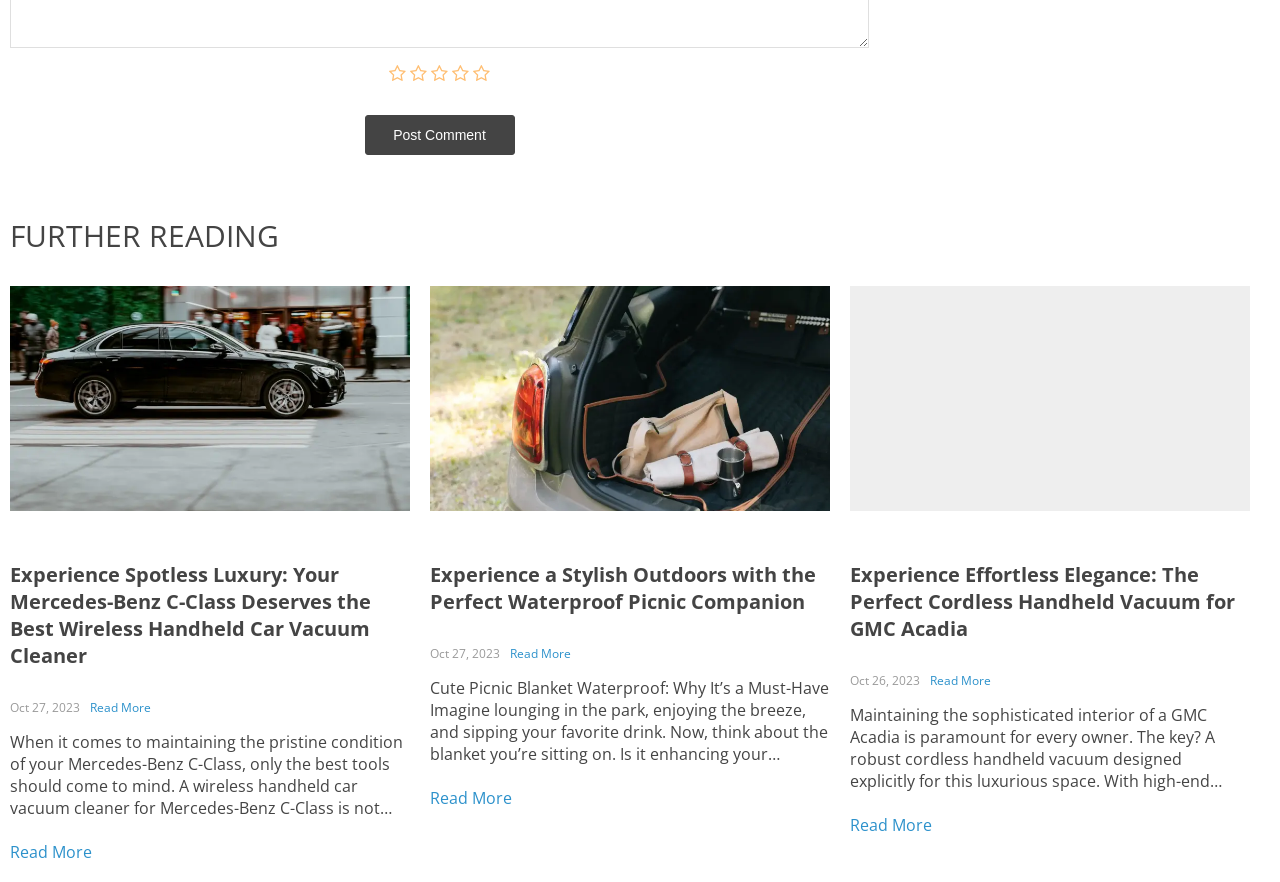Locate the UI element described by Read More in the provided webpage screenshot. Return the bounding box coordinates in the format (top-left x, top-left y, bottom-right x, bottom-right y), ensuring all values are between 0 and 1.

[0.008, 0.954, 0.072, 0.979]